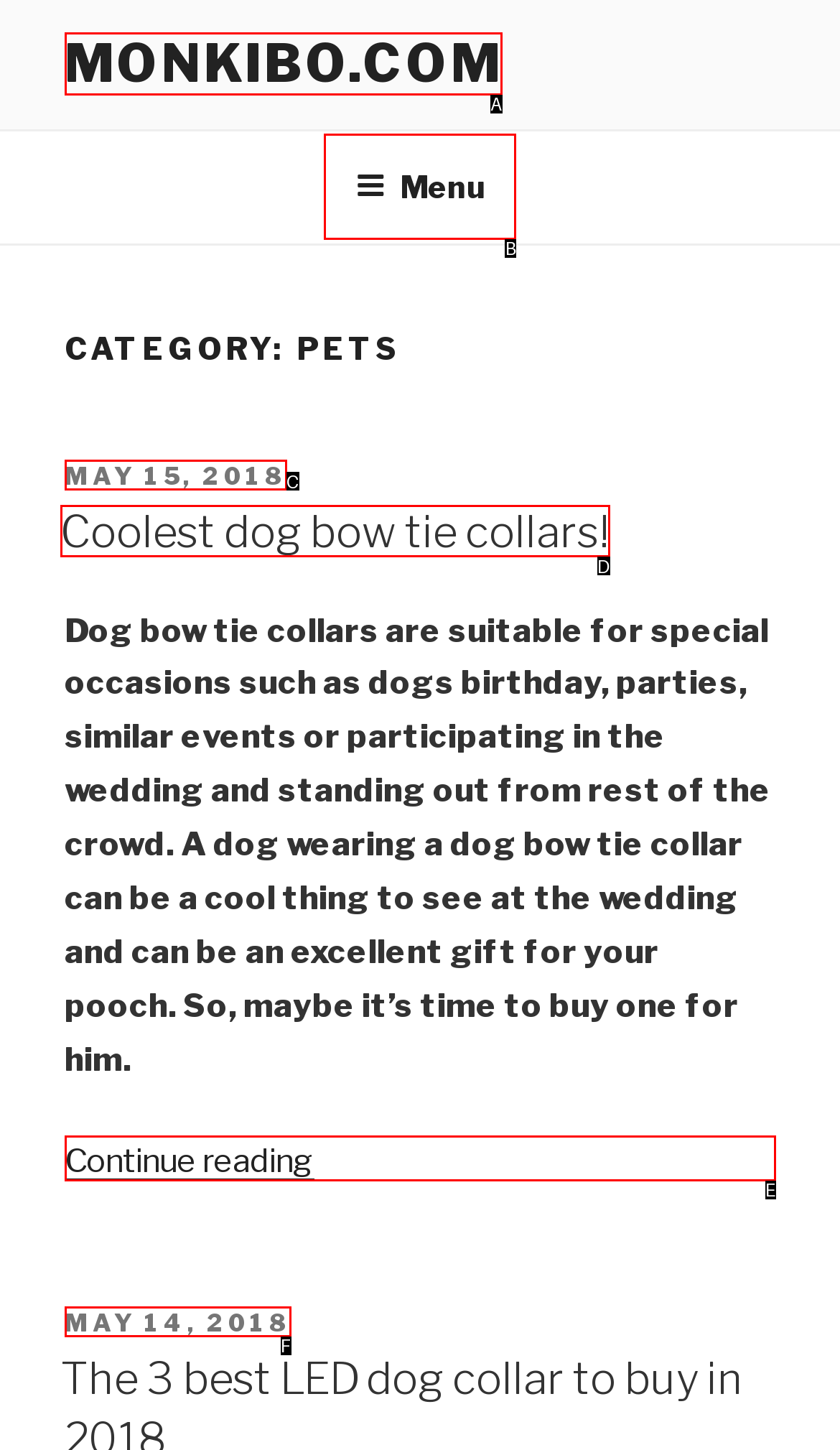Using the description: May 15, 2018May 15, 2018, find the corresponding HTML element. Provide the letter of the matching option directly.

C